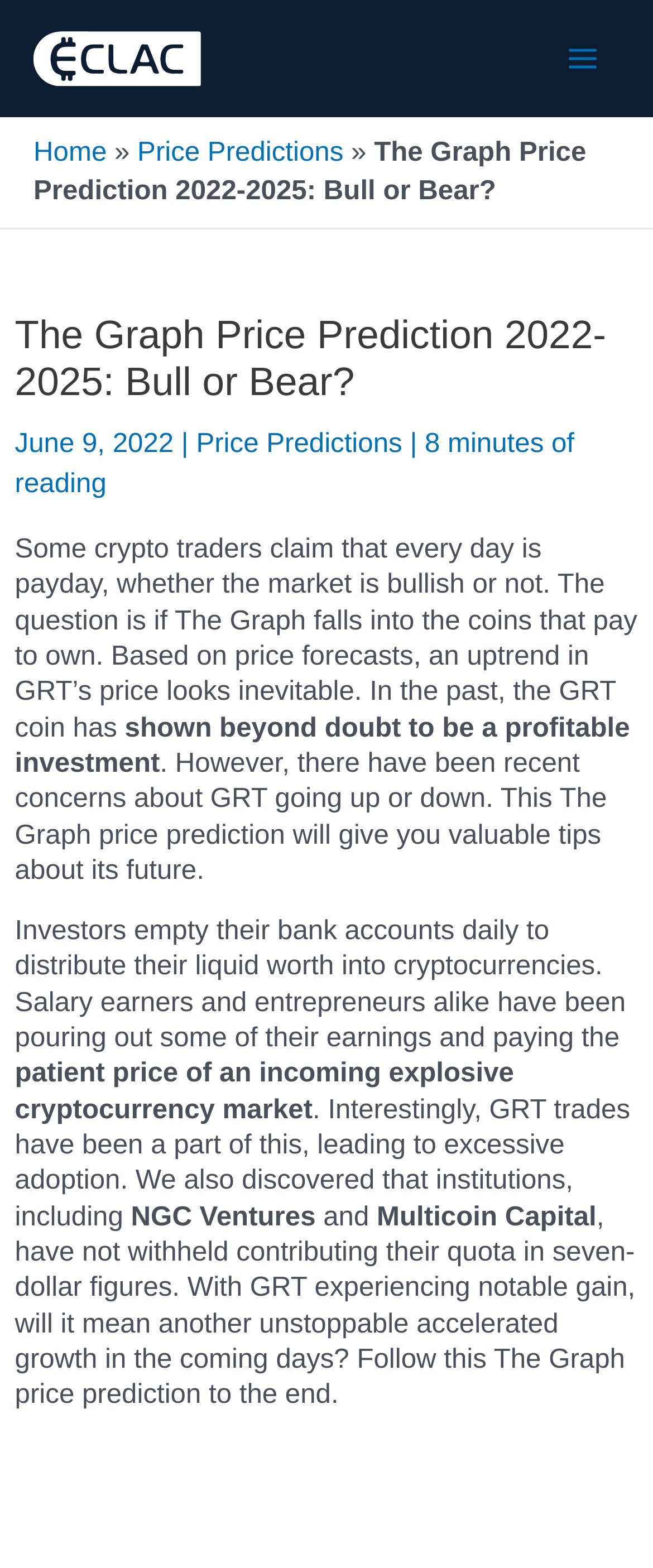What is the date of the article?
Use the image to give a comprehensive and detailed response to the question.

The date of the article is mentioned in the text 'June 9, 2022 |' which is located below the main heading of the article.